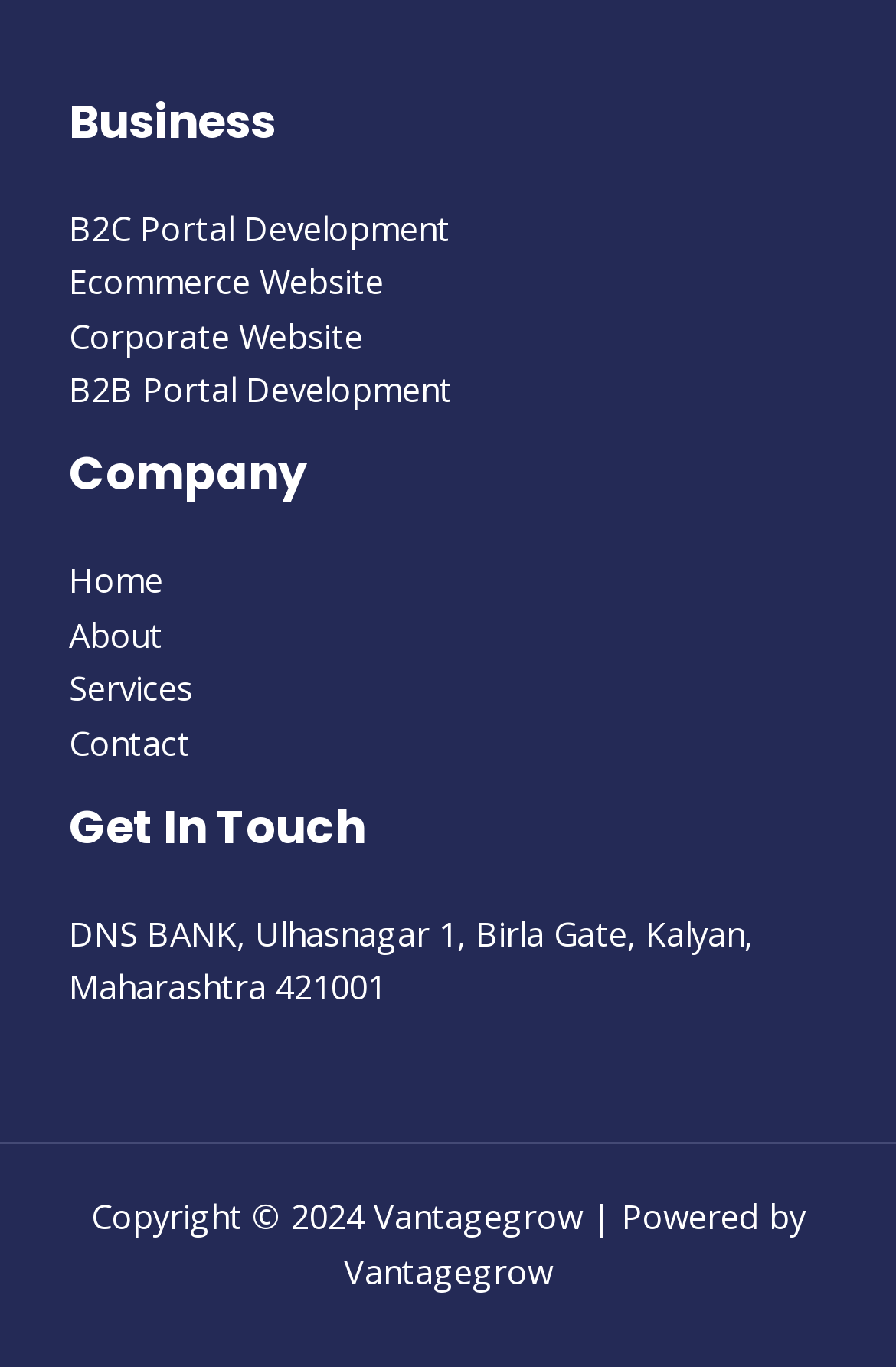Find the bounding box coordinates of the element's region that should be clicked in order to follow the given instruction: "Go to About page". The coordinates should consist of four float numbers between 0 and 1, i.e., [left, top, right, bottom].

[0.077, 0.447, 0.182, 0.48]